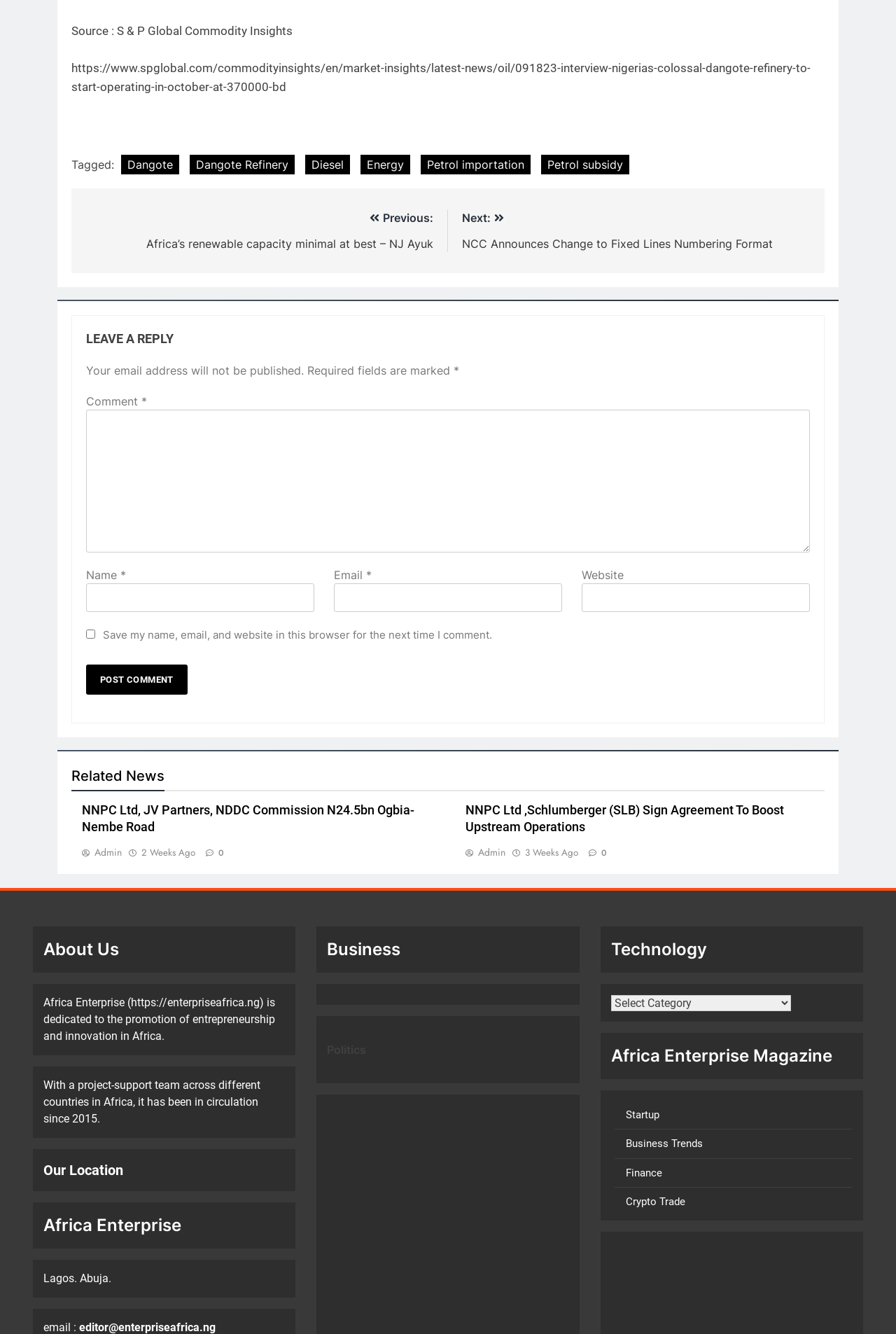Based on the description "Dangote Refinery", find the bounding box of the specified UI element.

[0.212, 0.116, 0.329, 0.131]